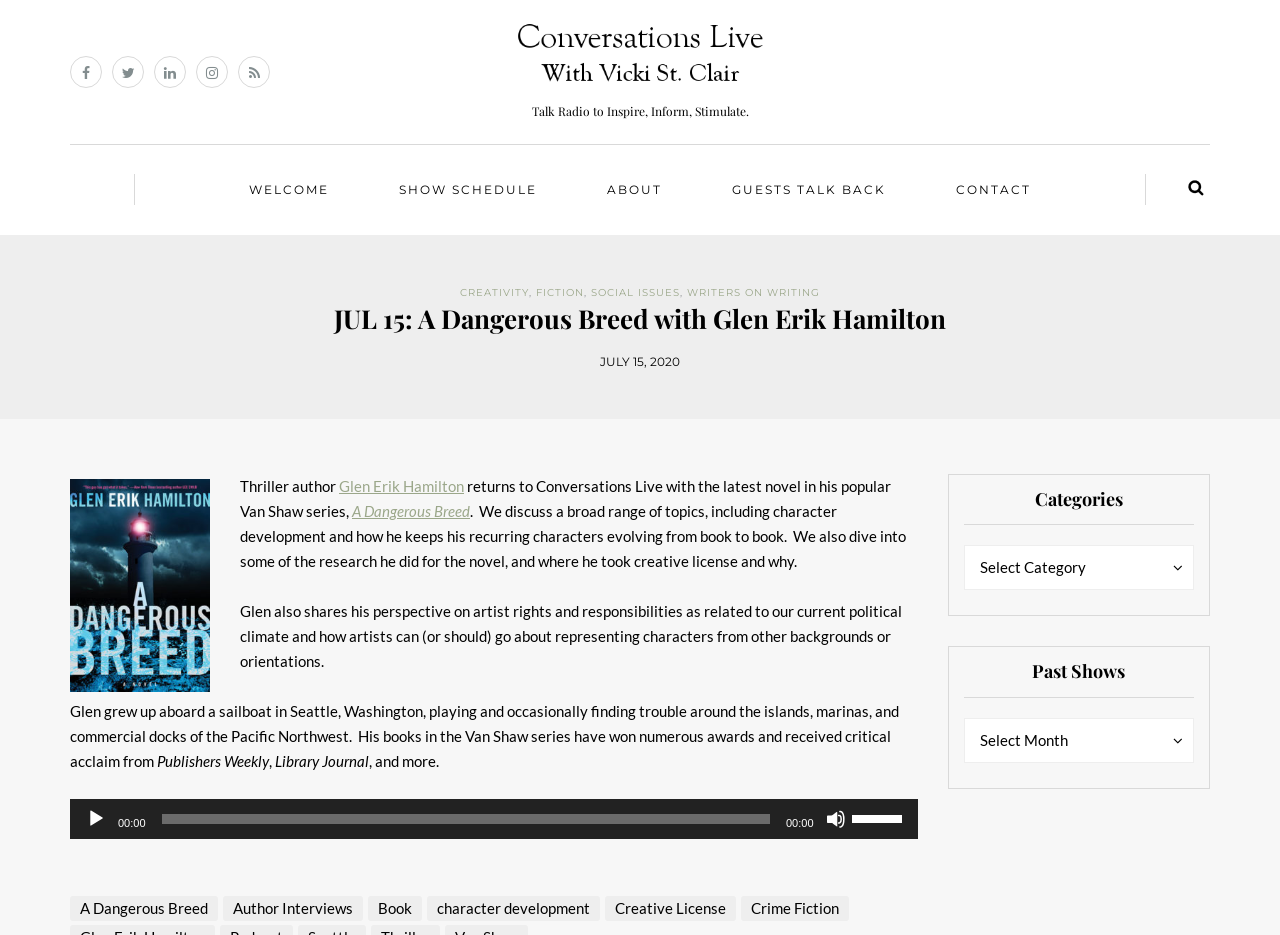Calculate the bounding box coordinates of the UI element given the description: "Terms of Use".

None